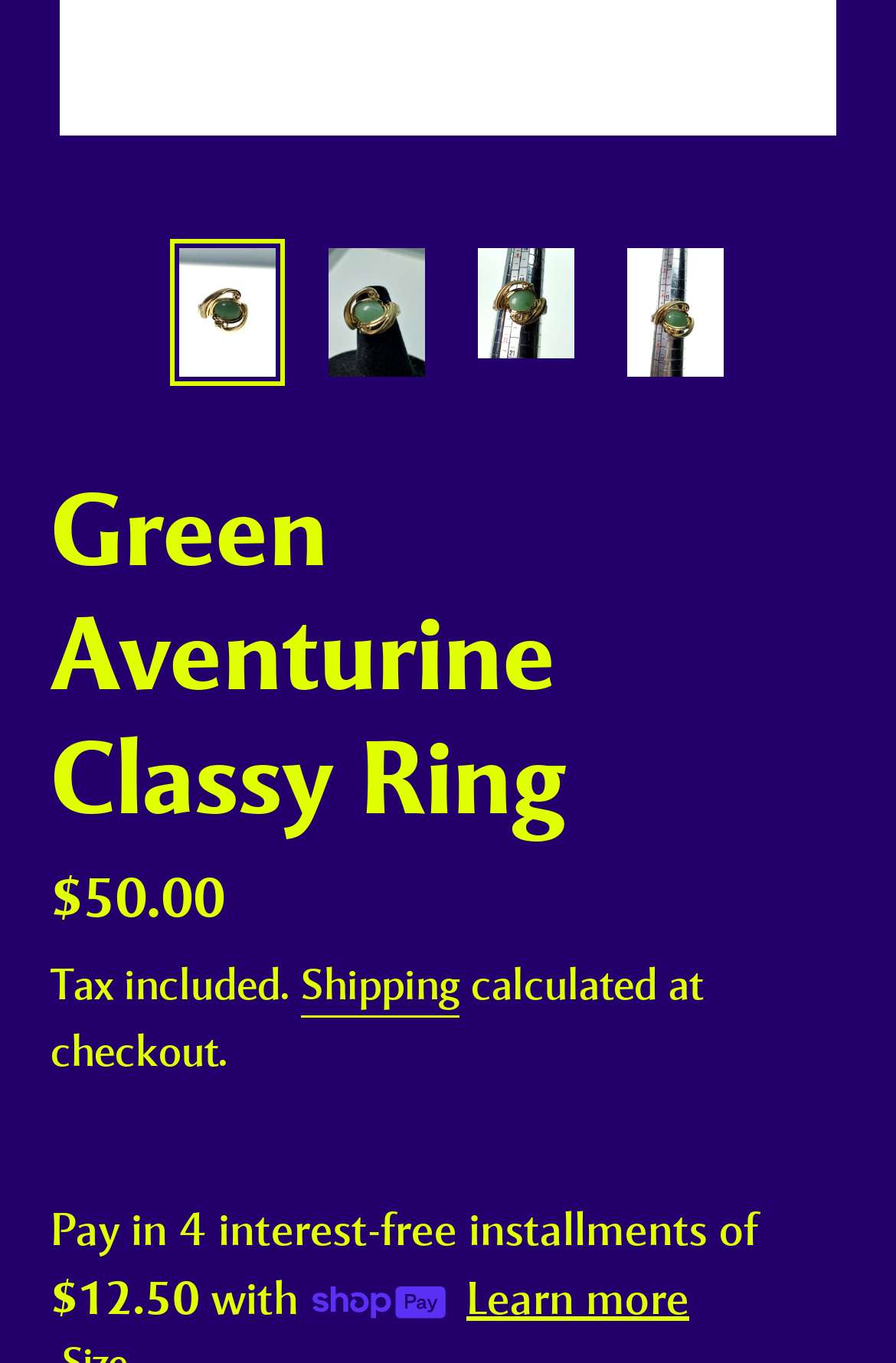What is the payment method offered on this webpage?
Provide a comprehensive and detailed answer to the question.

I found the 'Pay in 4 interest-free installments of' label on the webpage, and it mentions Shop Pay as the payment method.